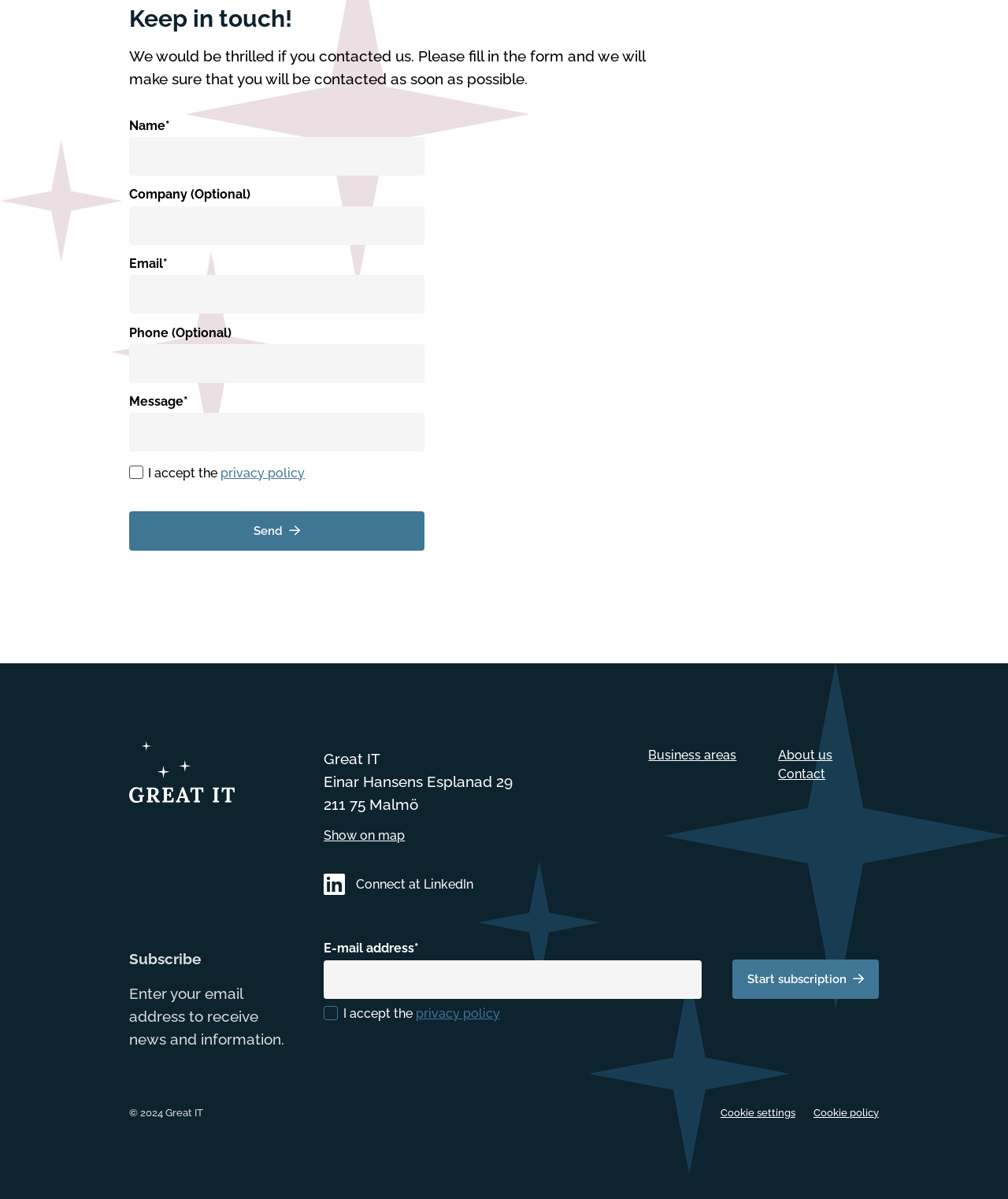How many textboxes are required? Refer to the image and provide a one-word or short phrase answer.

3